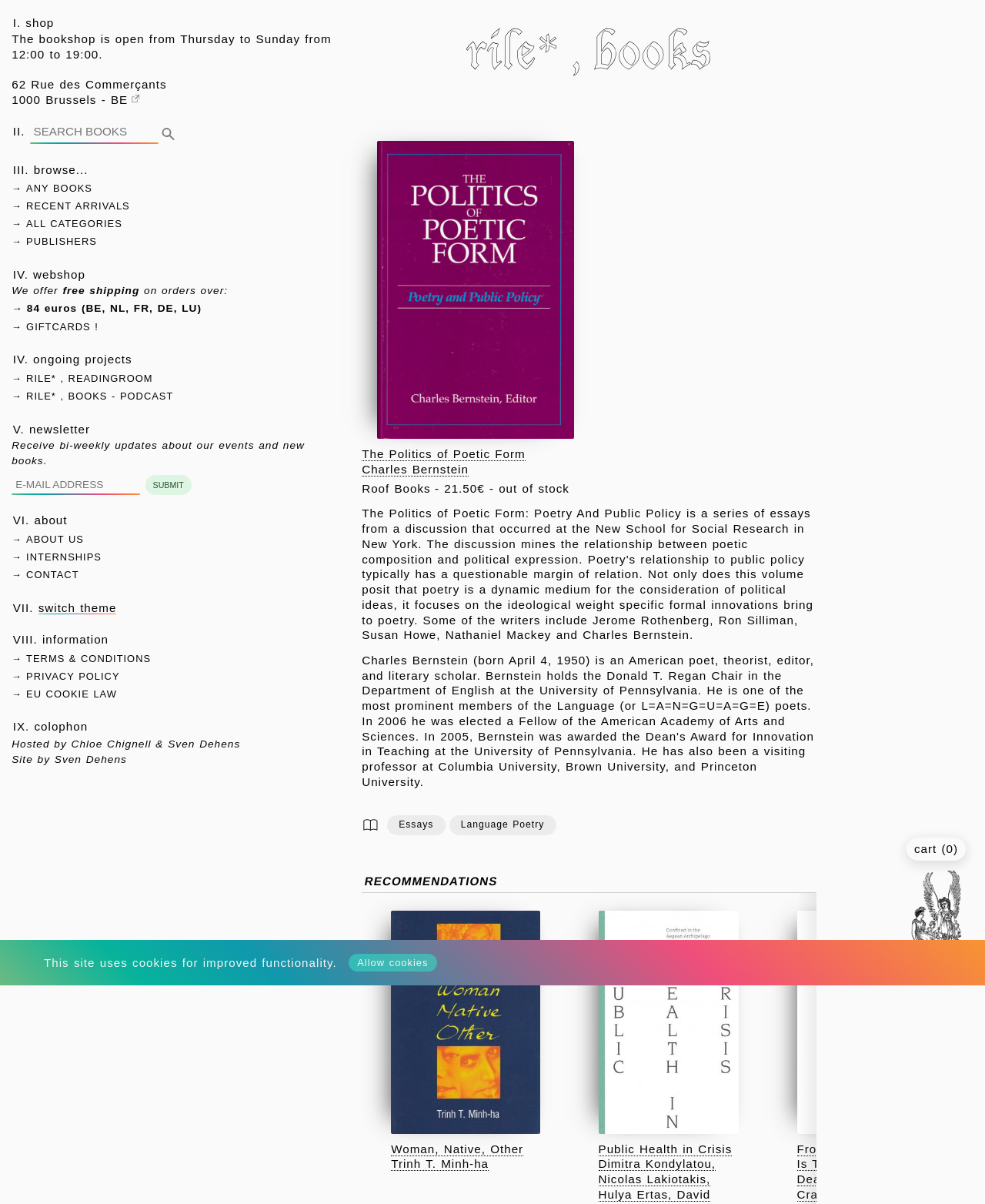Respond with a single word or short phrase to the following question: 
How much does the book 'The Politics of Poetic Form' cost?

21.50€